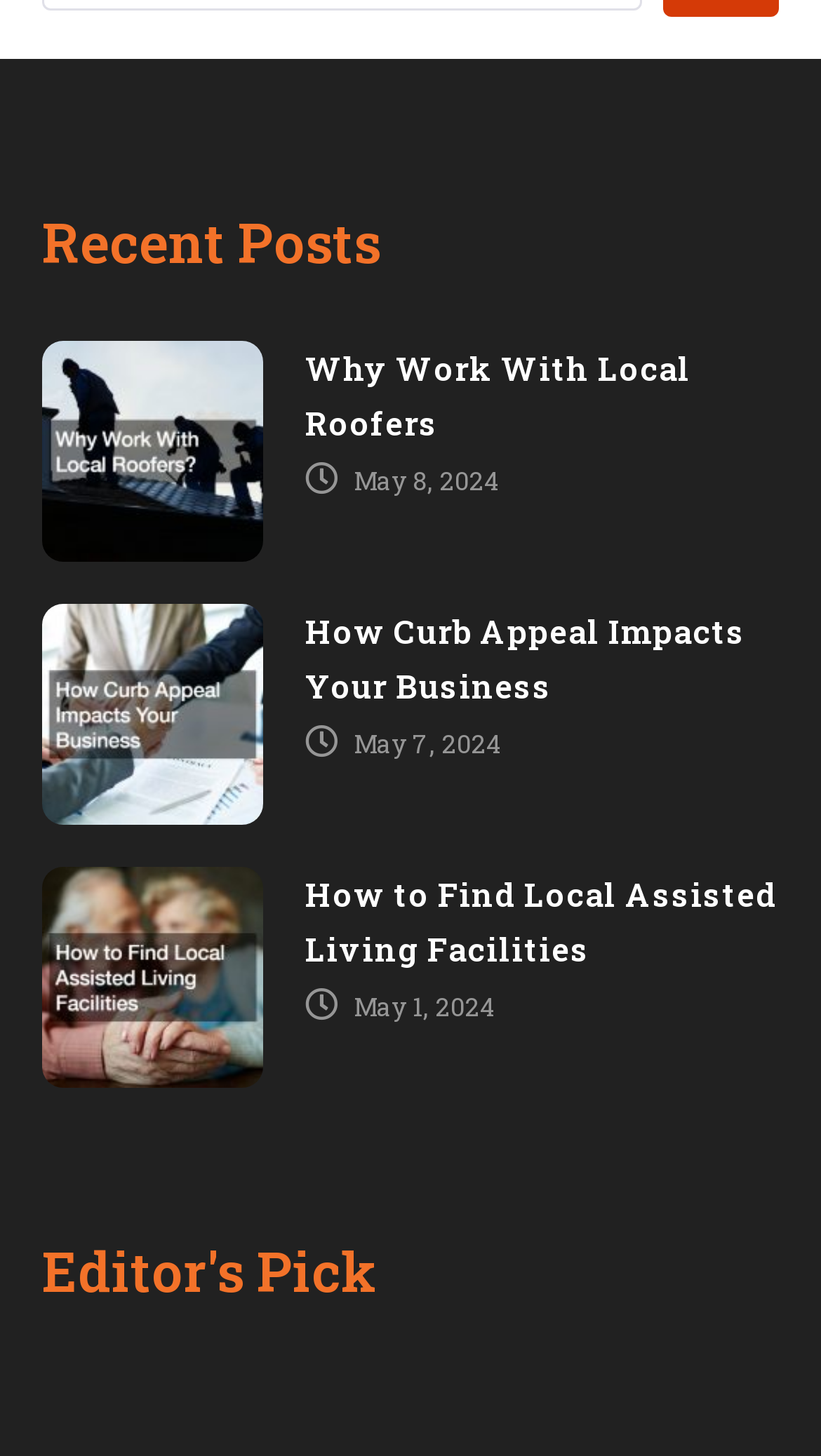What is the title of the second post?
Can you provide a detailed and comprehensive answer to the question?

I examined the links under the 'Recent Posts' heading and found that the second link is titled 'How Curb Appeal Impacts Your Business', which is accompanied by an image and a date.